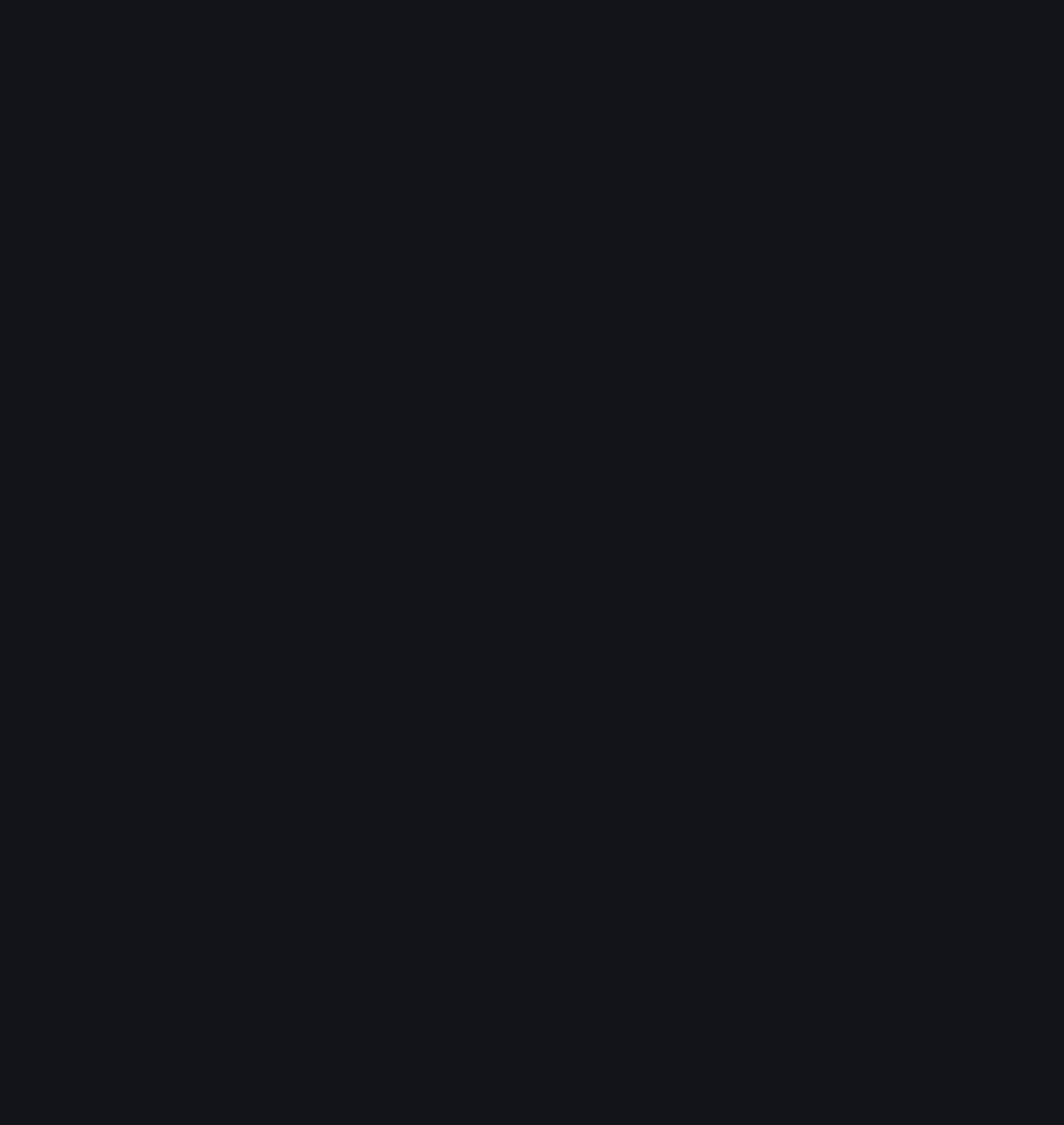Given the webpage screenshot, identify the bounding box of the UI element that matches this description: "140 years".

None